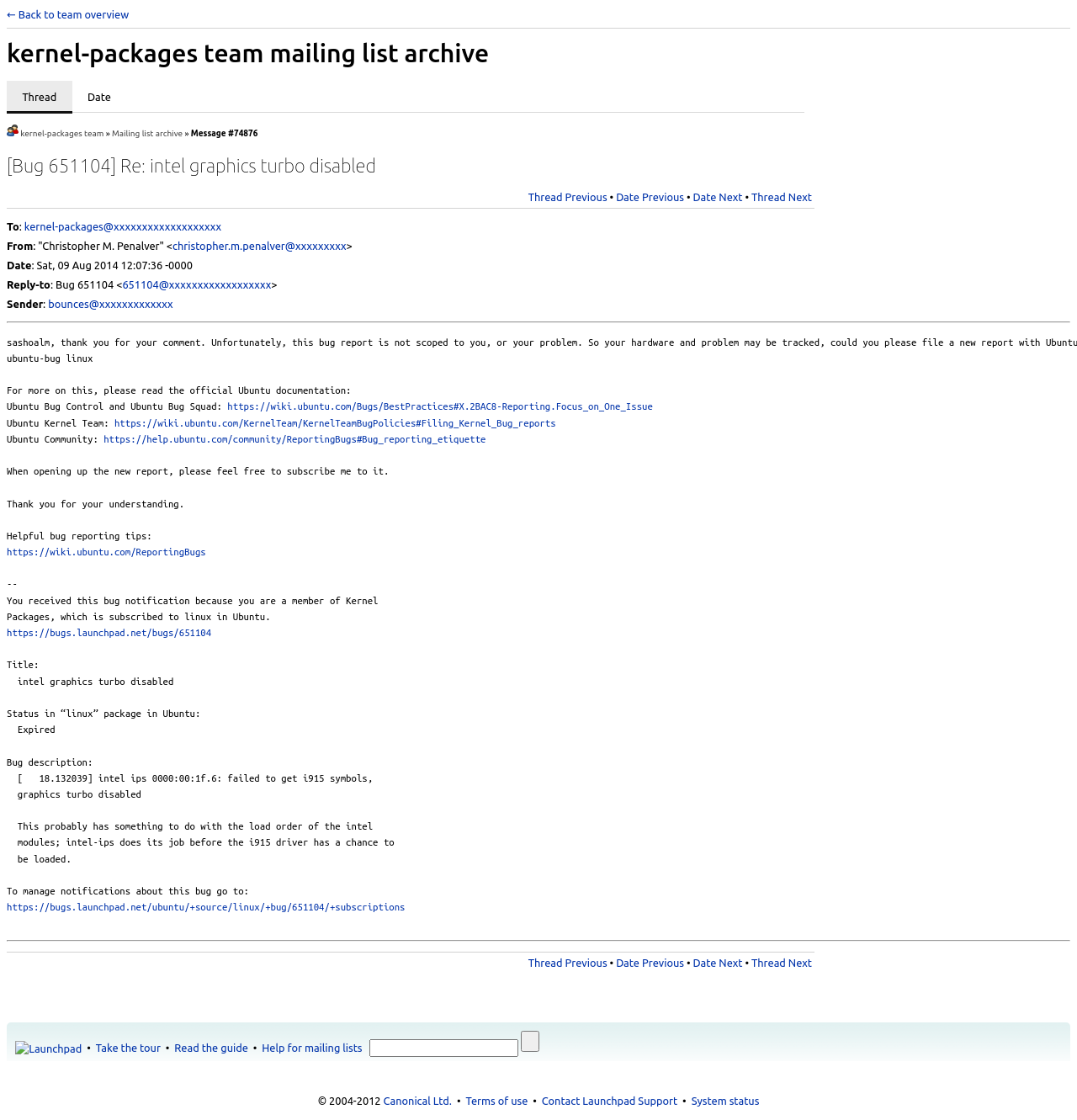Determine the bounding box coordinates for the UI element described. Format the coordinates as (top-left x, top-left y, bottom-right x, bottom-right y) and ensure all values are between 0 and 1. Element description: ← Back to team overview

[0.006, 0.008, 0.12, 0.018]